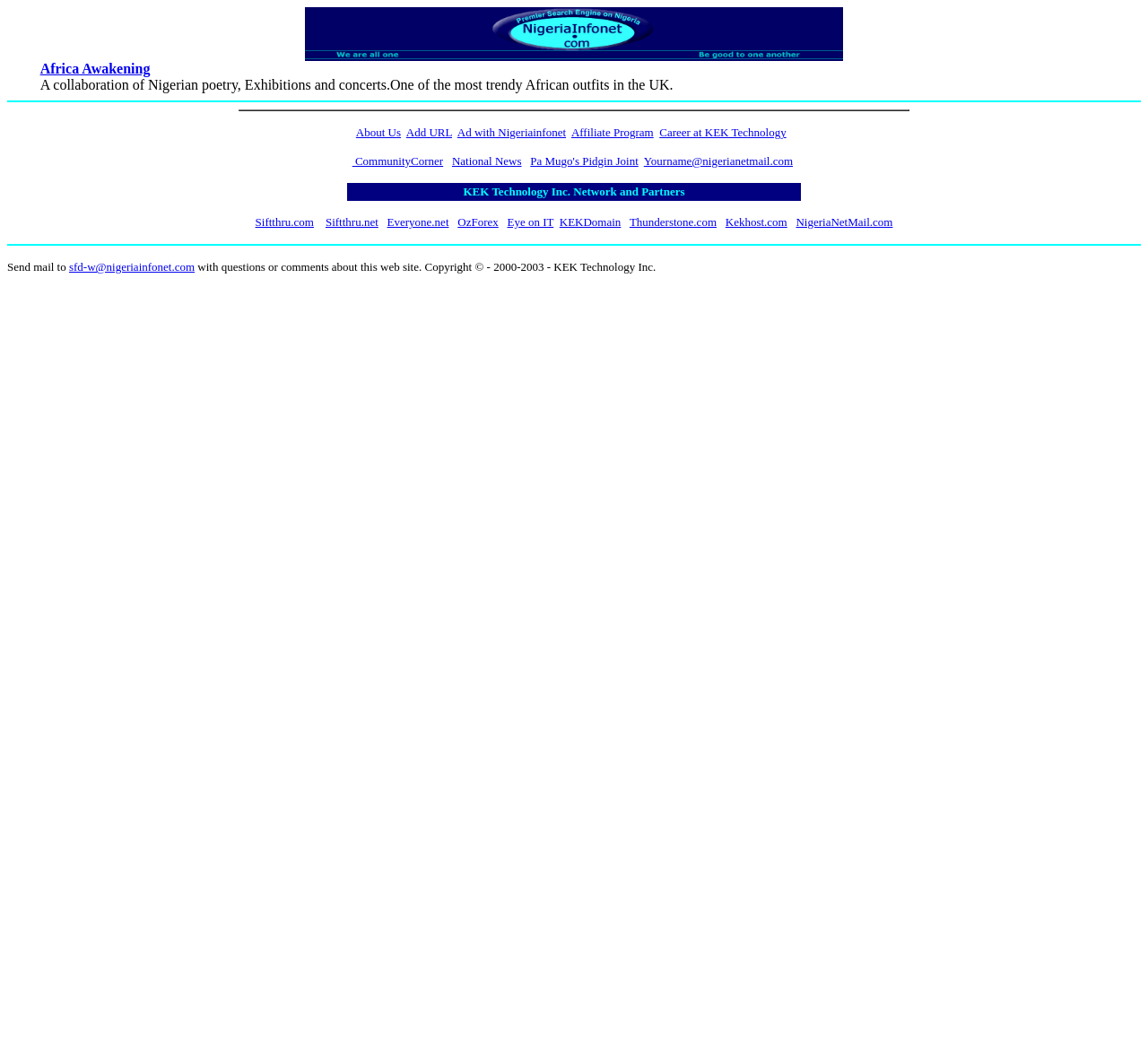Construct a comprehensive caption that outlines the webpage's structure and content.

The webpage is titled "Africa Awakening A collaboration of Nigerian poetry" and appears to be a portal for Nigerian poetry and culture. At the top of the page, there is a logo image, "niginfolog2.gif", which takes up a significant portion of the top section. Below the logo, there is a header section that contains a link to "Africa Awakening" and a brief description of the website, mentioning exhibitions and concerts.

The main content of the page is divided into several sections. The first section contains a list of links to various pages, including "About Us", "Add URL", "Ad with Nigeriainfonet", and others. These links are arranged horizontally and take up a significant portion of the page.

Below this section, there is a horizontal separator, followed by a section that lists the website's network and partners, including KEK Technology Inc., Siftthru.com, Everyone.net, and others. These links are also arranged horizontally and are separated by small gaps.

At the bottom of the page, there is a section that contains a message encouraging users to send mail to a specific email address with questions or comments about the website. This section also includes a copyright notice, stating that the website is owned by KEK Technology Inc. and was created between 2000 and 2003.

Overall, the webpage appears to be a hub for Nigerian poetry and culture, providing links to various resources and partners, as well as a way for users to contact the website administrators.